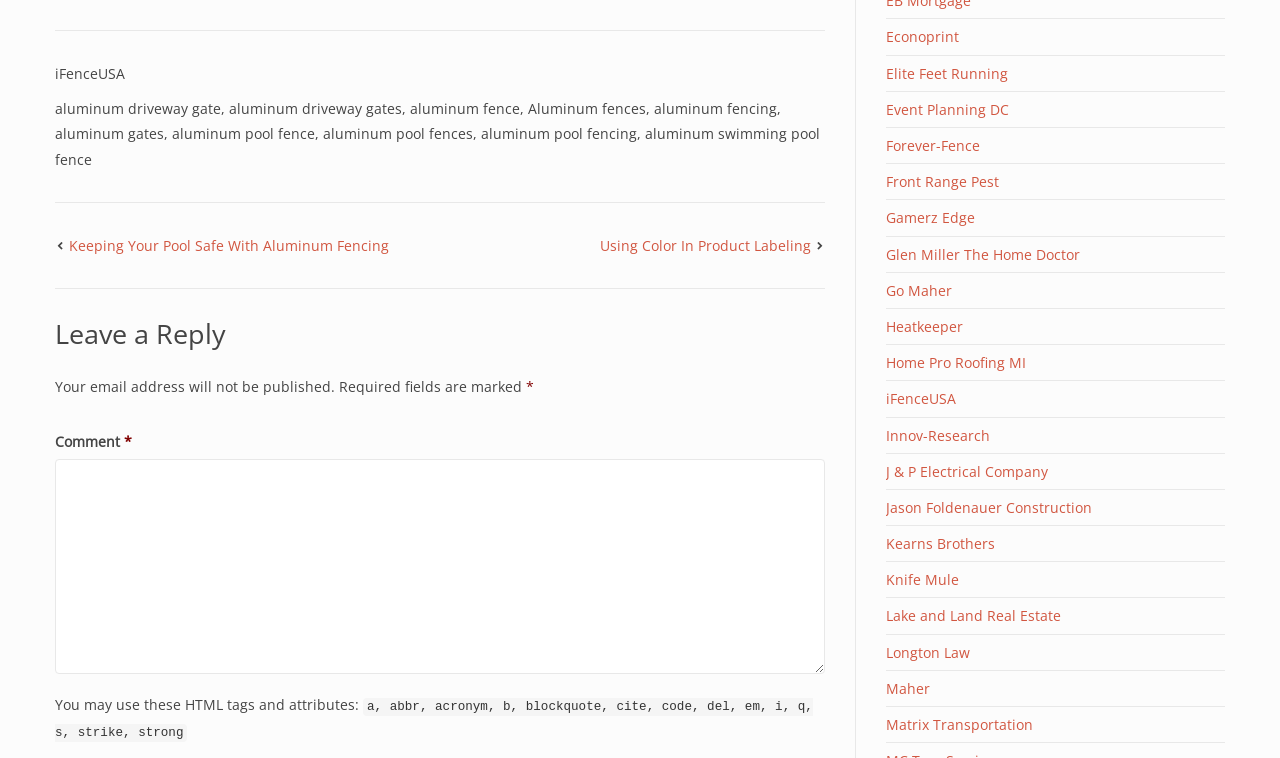Use one word or a short phrase to answer the question provided: 
How many static text elements are there on the webpage?

6